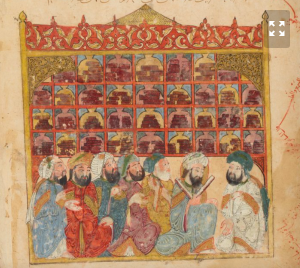Offer an in-depth caption for the image.

The image depicts an oral reading session in a medieval library, as captured in a manuscript from the Bibliothèque Nationale in Paris (Ms Ar 5847 f 5v). In this vibrant scene, several scholars and students are engaged in the practice of recitation, indicative of the traditional method of learning and preserving texts through oral transmission. 

The scholars are depicted in richly colored garments, with their expressions reflecting attentiveness and scholarly focus. Behind them, a series of detailed framed images showcase various texts, emphasizing the importance of these works in the educational setting. This gathering exemplifies the cultural significance of samāʿ—the practice of oral recitation—and highlights the communal aspect of scholarly study during this historical period. 

The caption accompanying this illustration resonates with the rich heritage of Islamic scholarship and the meticulous process of ensuring authenticity in manuscripts, where the verification of recitation was paramount.